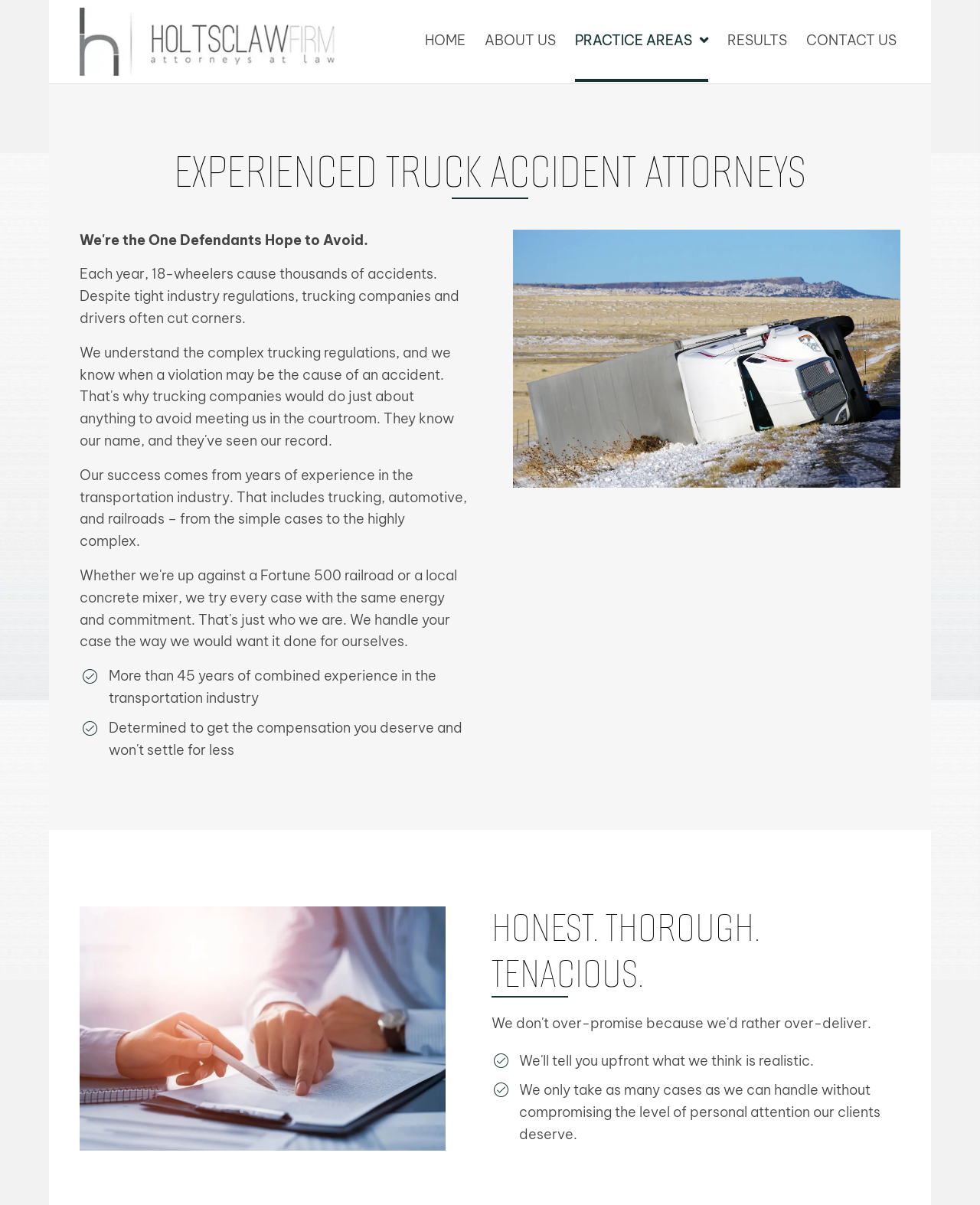Give a short answer to this question using one word or a phrase:
What industries do the attorneys have experience in?

Trucking, automotive, and railroads